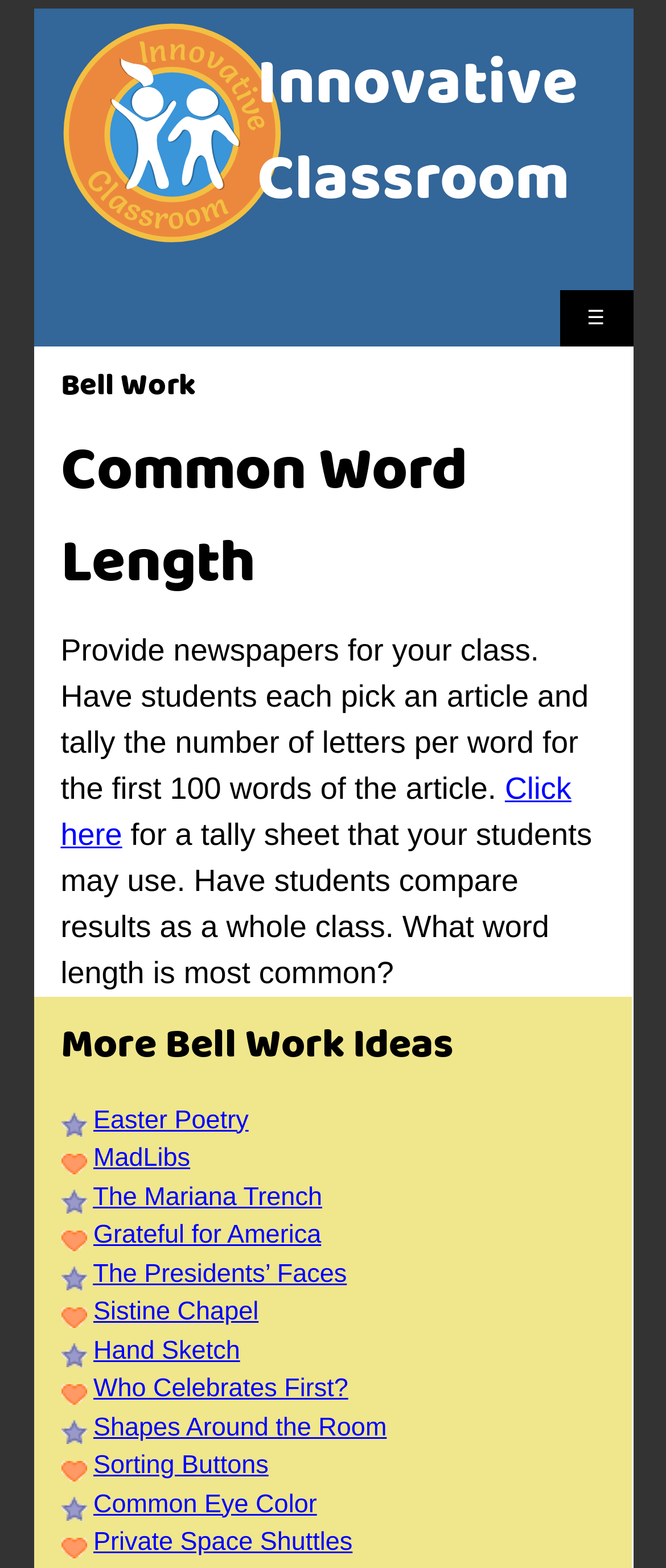Generate a thorough description of the webpage.

This webpage is about teaching ideas, bell work, and lesson plans. At the top left corner, there is a logo image with a link to the website's homepage. Next to the logo, there is a heading that reads "Innovative Classroom". On the top right corner, there are two links: one with the text "Innovative Classroom" and another with a hamburger menu icon.

Below the top section, there is an article that takes up most of the page. The article is divided into several sections. The first section has a heading that reads "Bell Work" and provides an activity idea where students tally the number of letters per word in a newspaper article. There is a link to a tally sheet that students can use.

The next section has a heading that reads "Common Word Length" and provides a brief description of the activity. Below this section, there is a list of more bell work ideas, each with a link to a specific activity. The list includes activities such as "Easter Poetry", "MadLibs", "The Mariana Trench", and several others.

Overall, the webpage provides a collection of teaching ideas and resources for educators, with a focus on bell work and lesson plans.